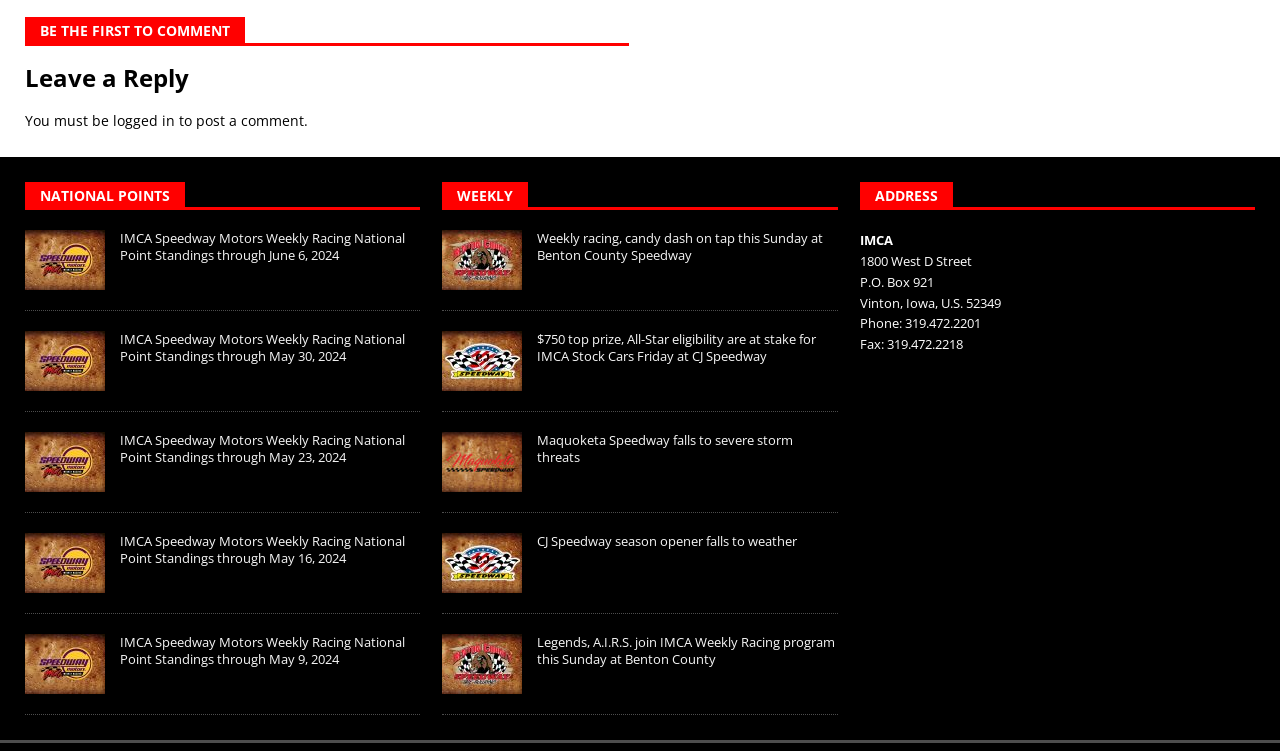Using the webpage screenshot, locate the HTML element that fits the following description and provide its bounding box: "logged in".

[0.088, 0.147, 0.137, 0.173]